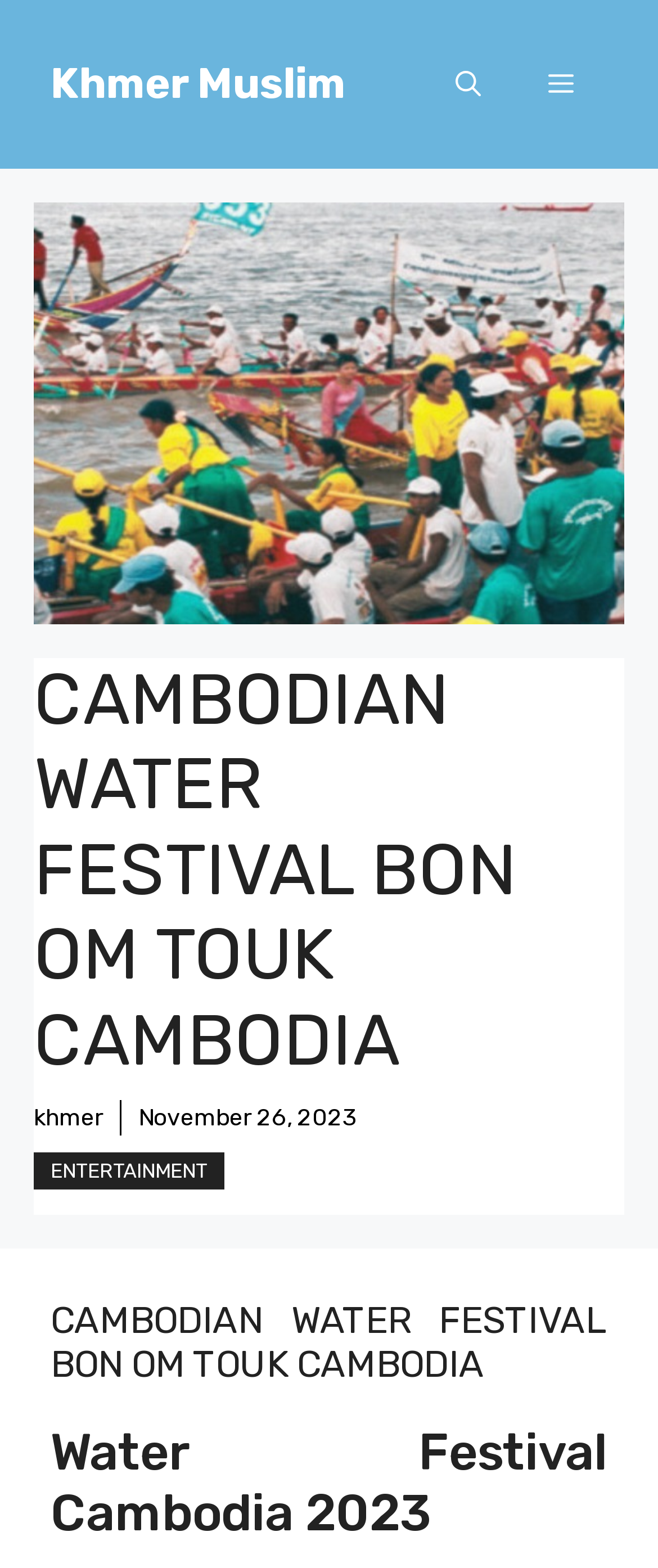What is the position of the 'Menu' button?
Use the screenshot to answer the question with a single word or phrase.

Top-right